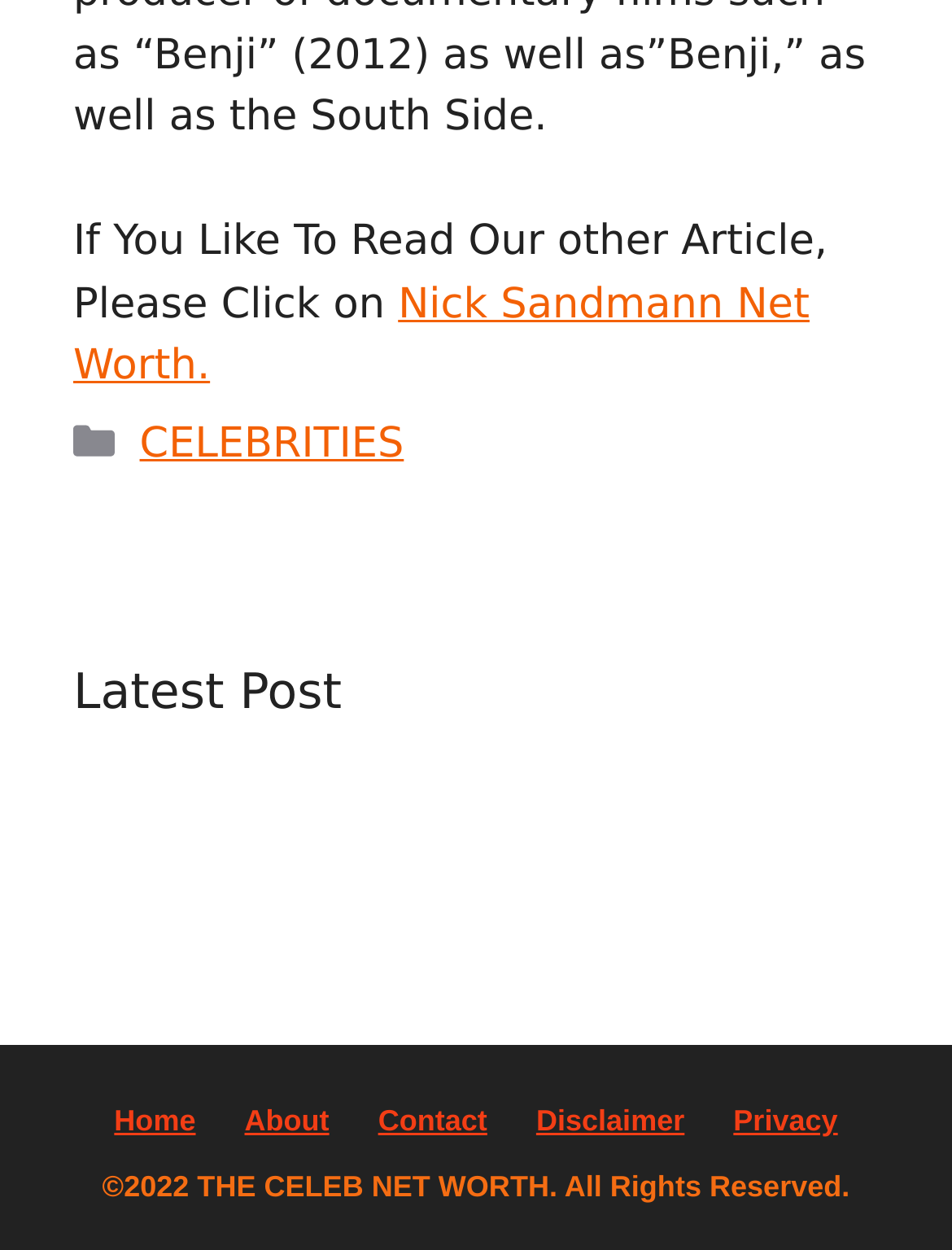What is the category of the latest post?
Give a detailed explanation using the information visible in the image.

I found the category of the latest post by looking at the 'Latest Post' section, which is a heading element. Below this heading, I found a link element with the text 'CELEBRITIES', which is likely the category of the latest post.